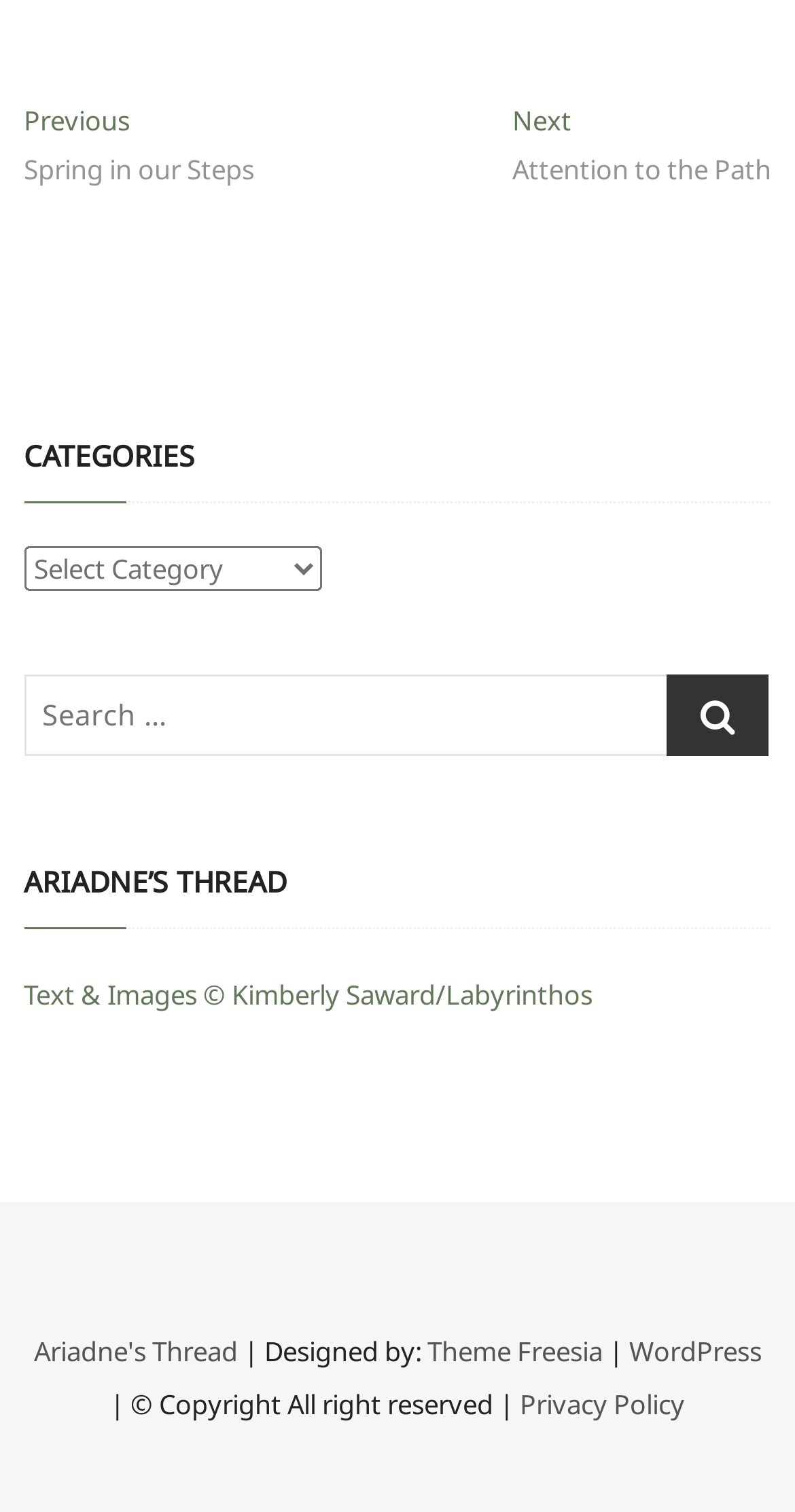Bounding box coordinates are specified in the format (top-left x, top-left y, bottom-right x, bottom-right y). All values are floating point numbers bounded between 0 and 1. Please provide the bounding box coordinate of the region this sentence describes: parent_node: Search …

[0.839, 0.446, 0.967, 0.499]